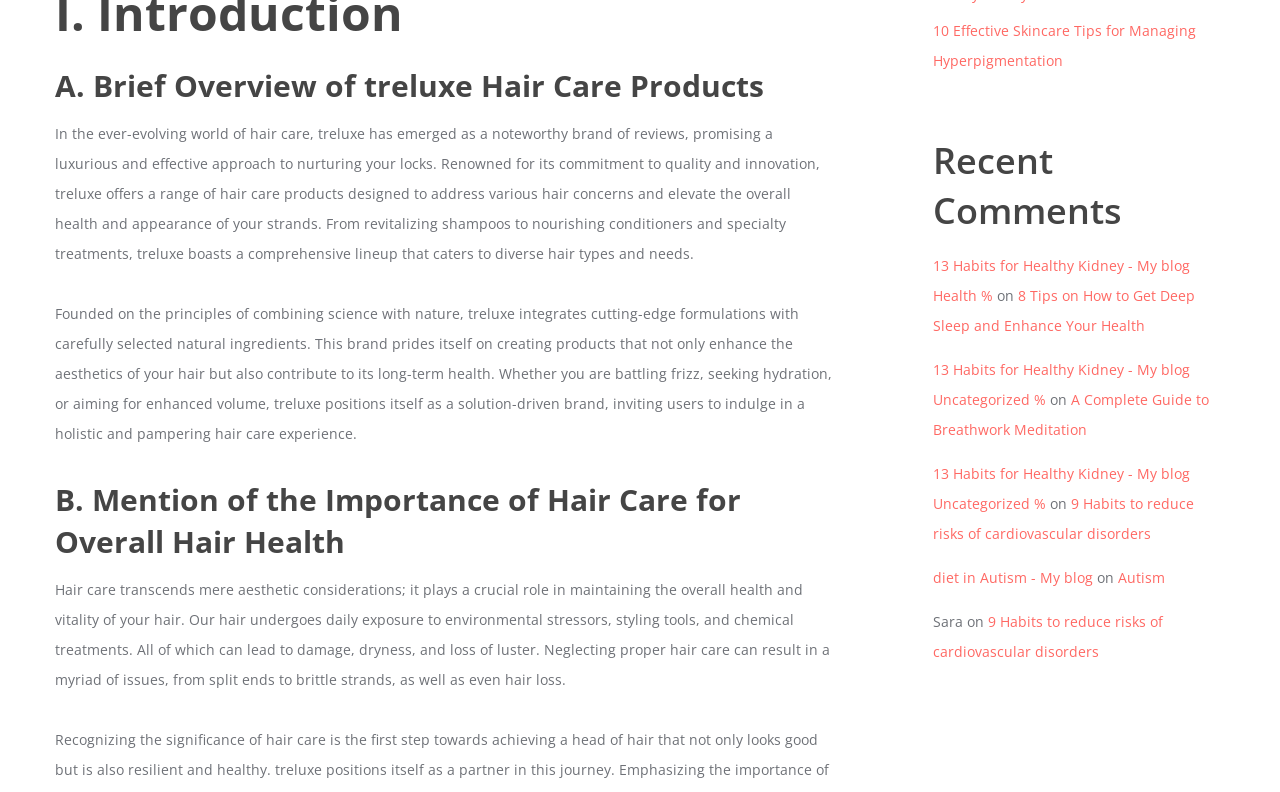What is the focus of treluxe products?
Refer to the image and give a detailed response to the question.

The webpage states that treluxe integrates cutting-edge formulations with carefully selected natural ingredients to create products that not only enhance the aesthetics of hair but also contribute to its long-term health.